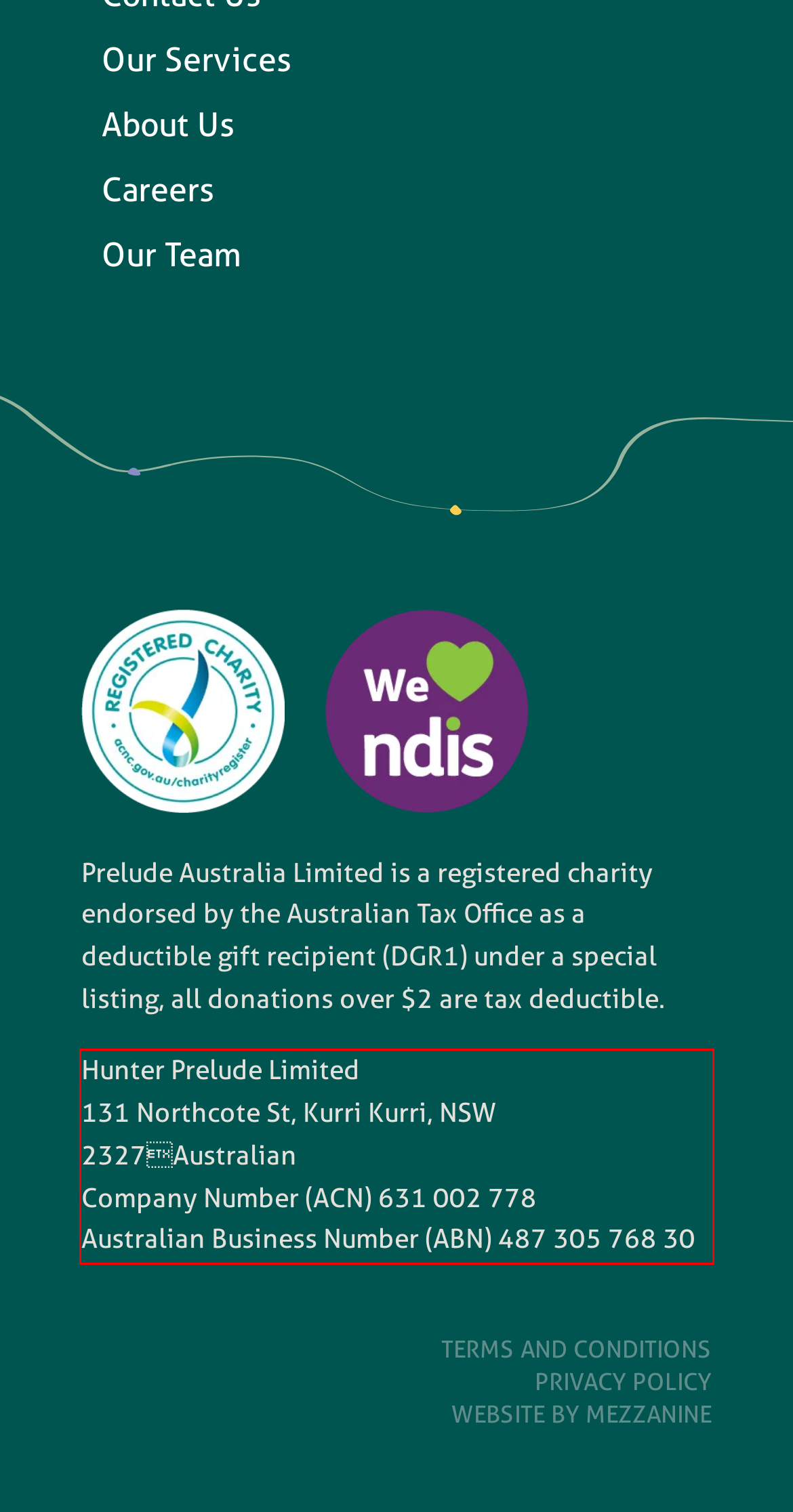Perform OCR on the text inside the red-bordered box in the provided screenshot and output the content.

Hunter Prelude Limited 131 Northcote St, Kurri Kurri, NSW 2327Australian Company Number (ACN) 631 002 778 Australian Business Number (ABN) 487 305 768 30